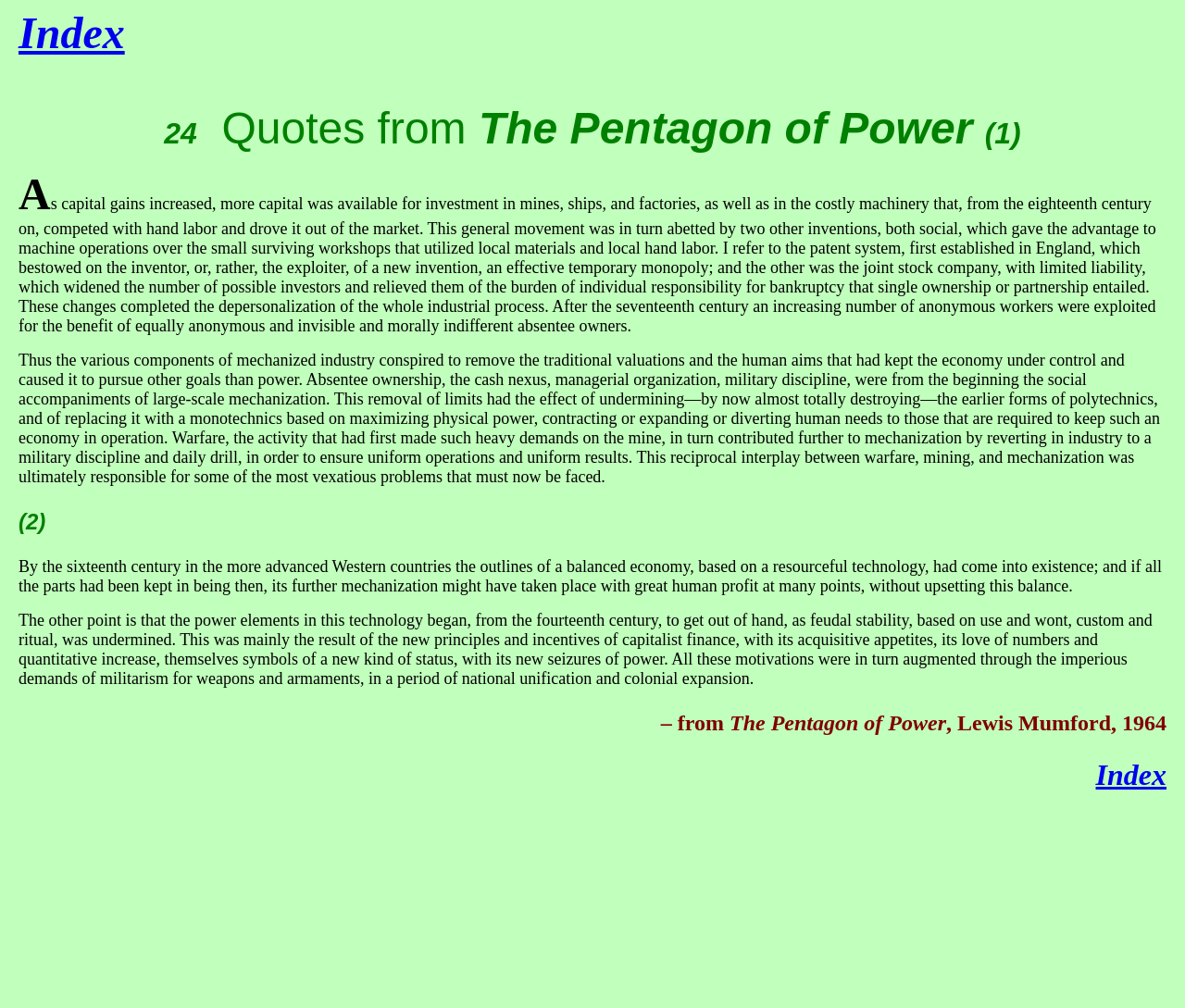What is the main idea of the second section?
Give a comprehensive and detailed explanation for the question.

I determined the main idea of the second section by reading the text element [64]. This element discusses how mechanization and warfare contributed to the development of a monotechnics-based economy, which is the main idea of the second section.